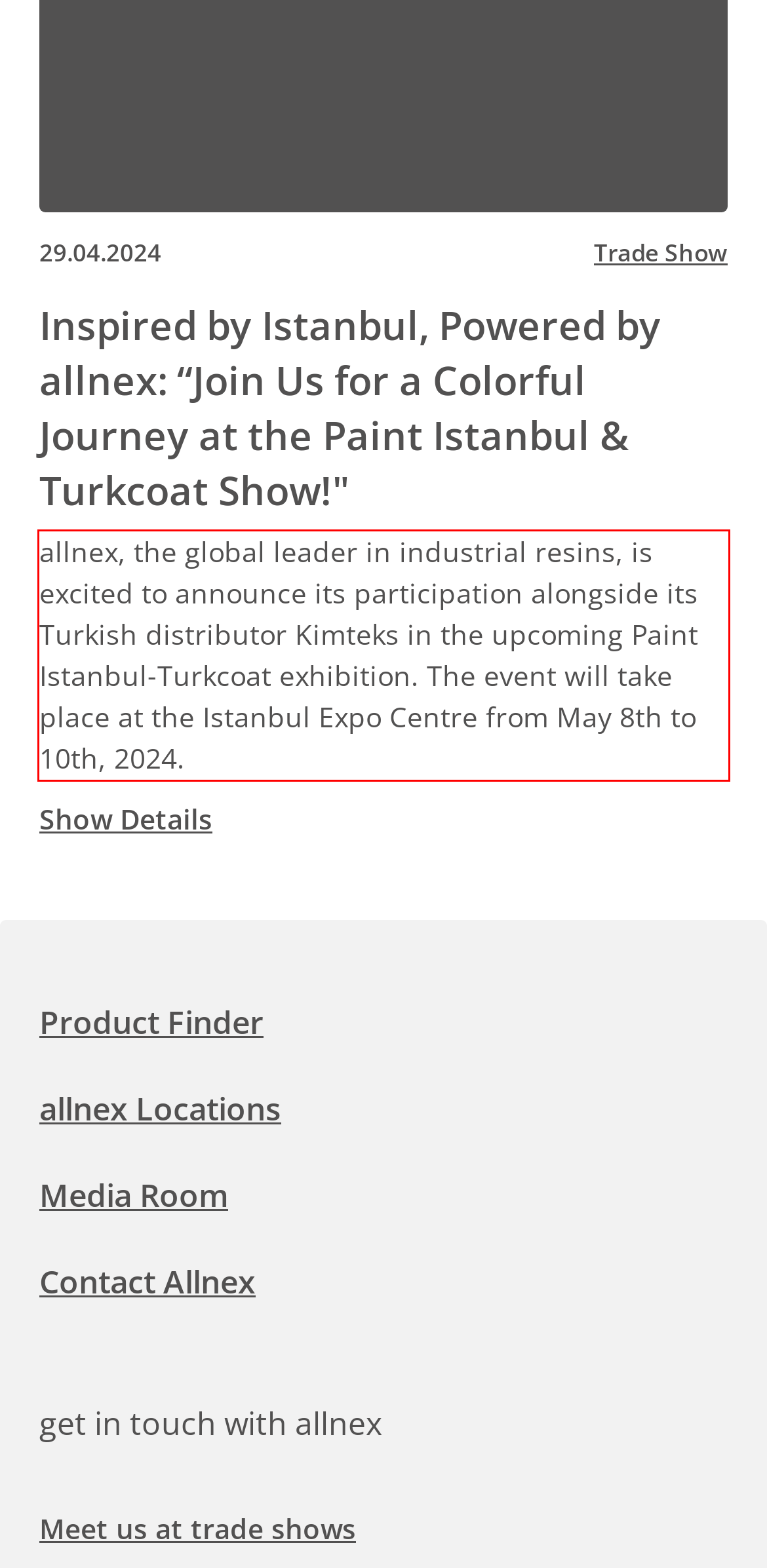Please look at the webpage screenshot and extract the text enclosed by the red bounding box.

allnex, the global leader in industrial resins, is excited to announce its participation alongside its Turkish distributor Kimteks in the upcoming Paint Istanbul-Turkcoat exhibition. The event will take place at the Istanbul Expo Centre from May 8th to 10th, 2024.